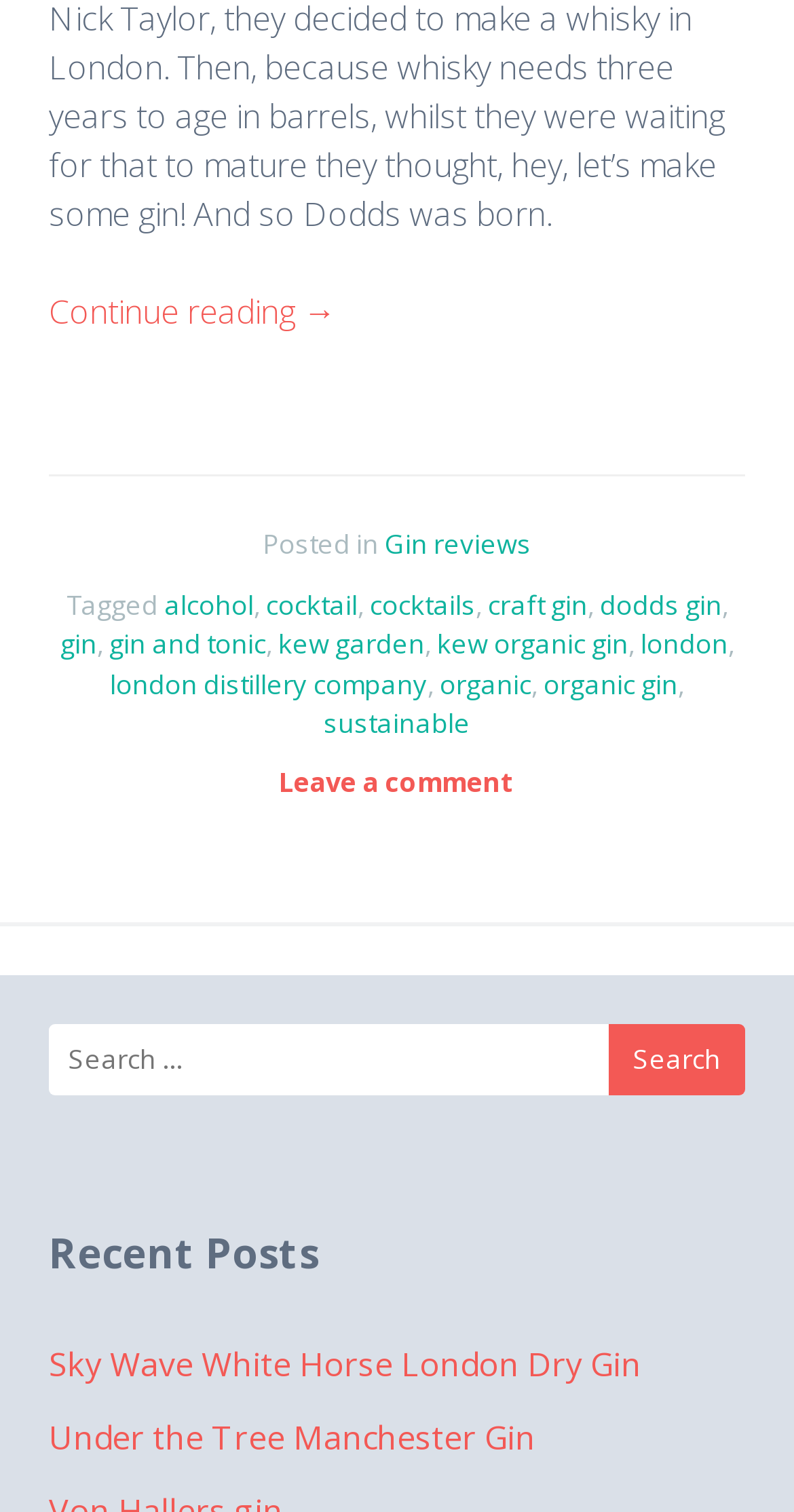How many tags are listed in the footer section?
Answer briefly with a single word or phrase based on the image.

11